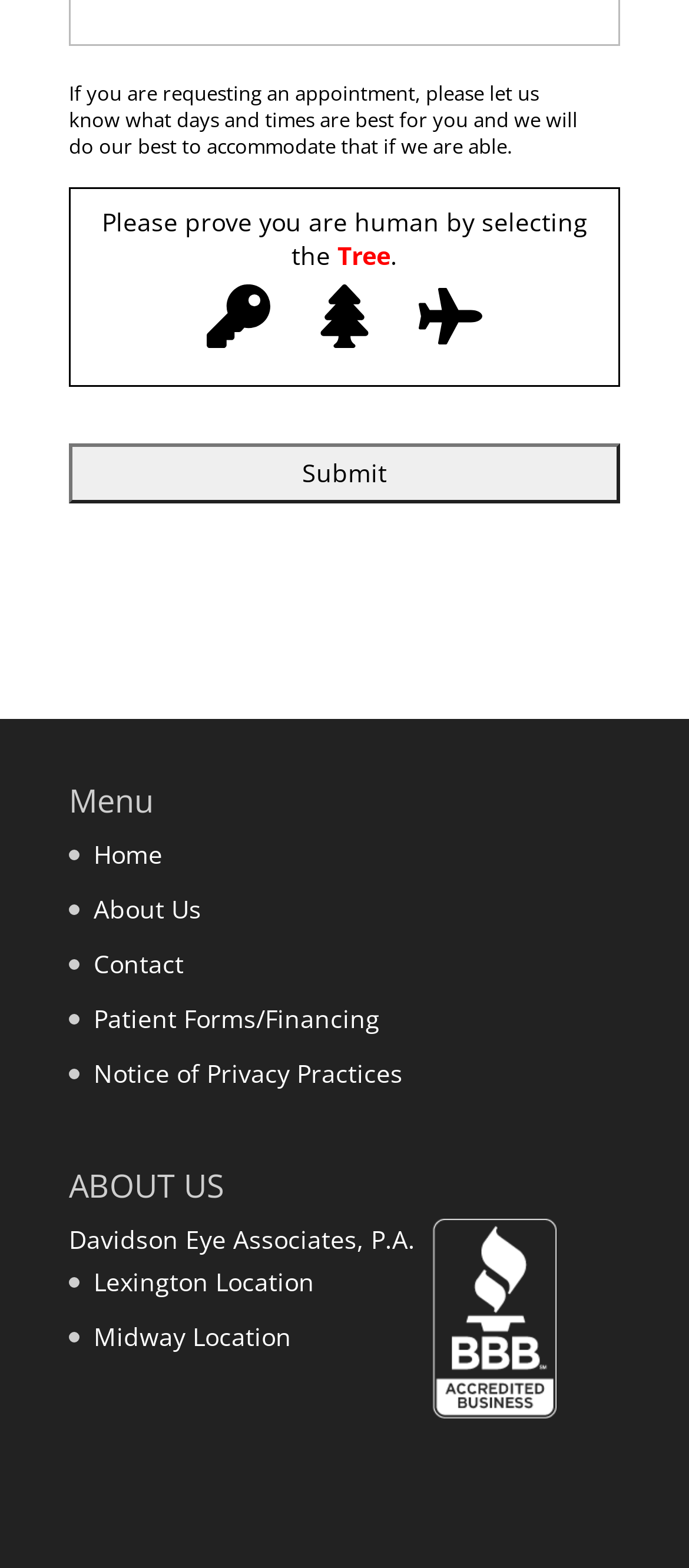Identify the bounding box for the described UI element. Provide the coordinates in (top-left x, top-left y, bottom-right x, bottom-right y) format with values ranging from 0 to 1: Notice of Privacy Practices

[0.136, 0.673, 0.585, 0.695]